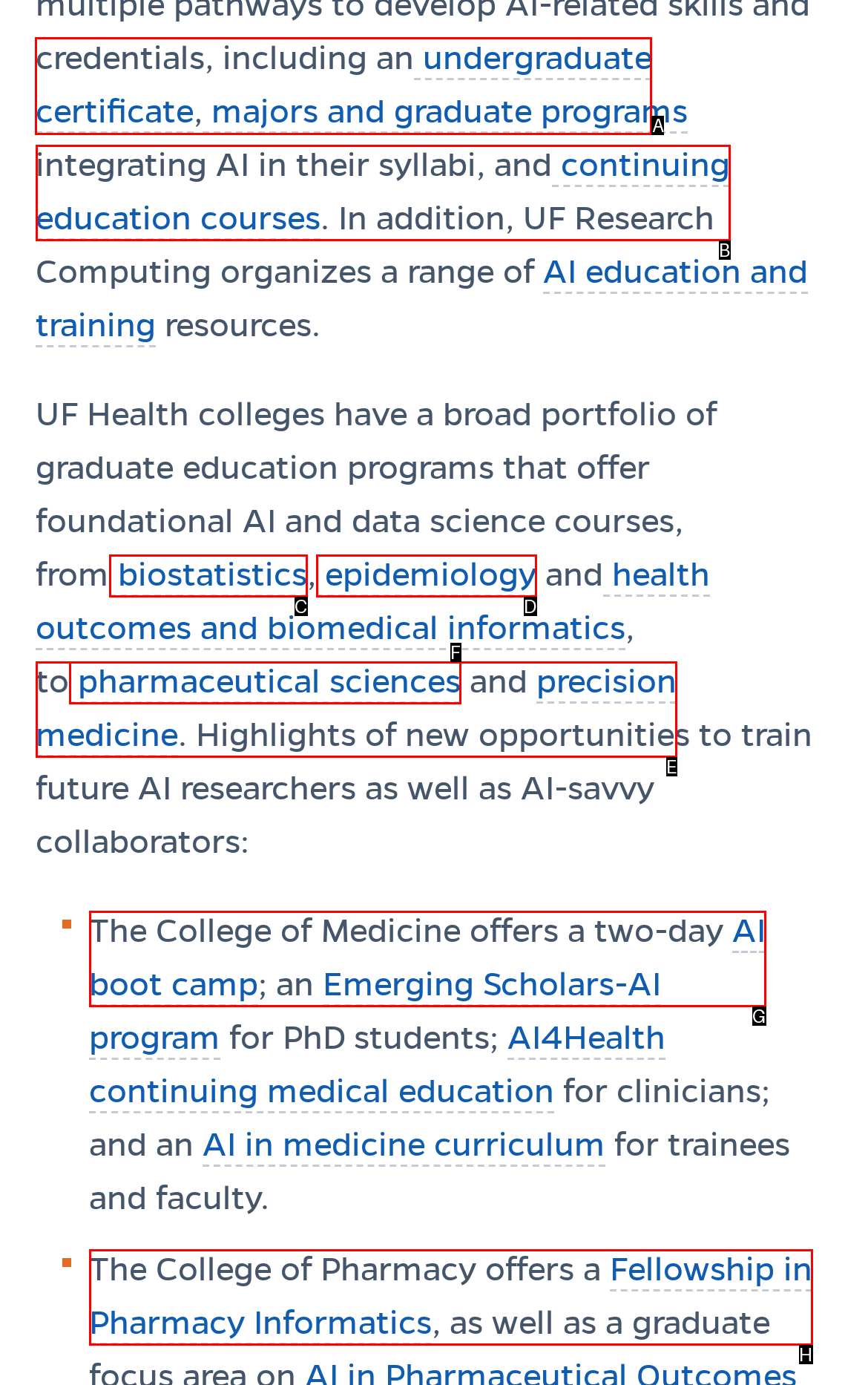Determine which HTML element should be clicked for this task: click undergraduate certificate
Provide the option's letter from the available choices.

A